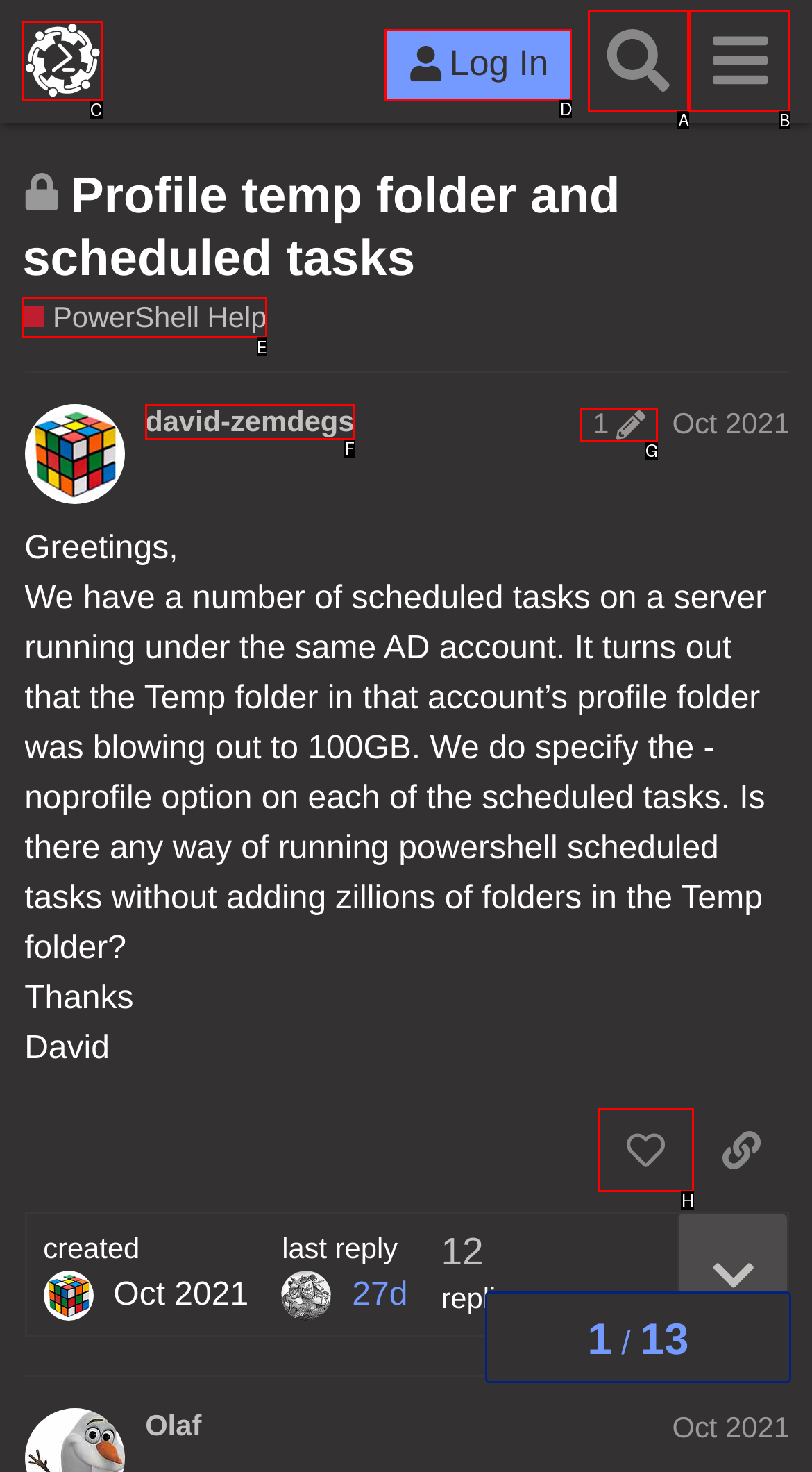From the given options, indicate the letter that corresponds to the action needed to complete this task: Log in to the forum. Respond with only the letter.

D